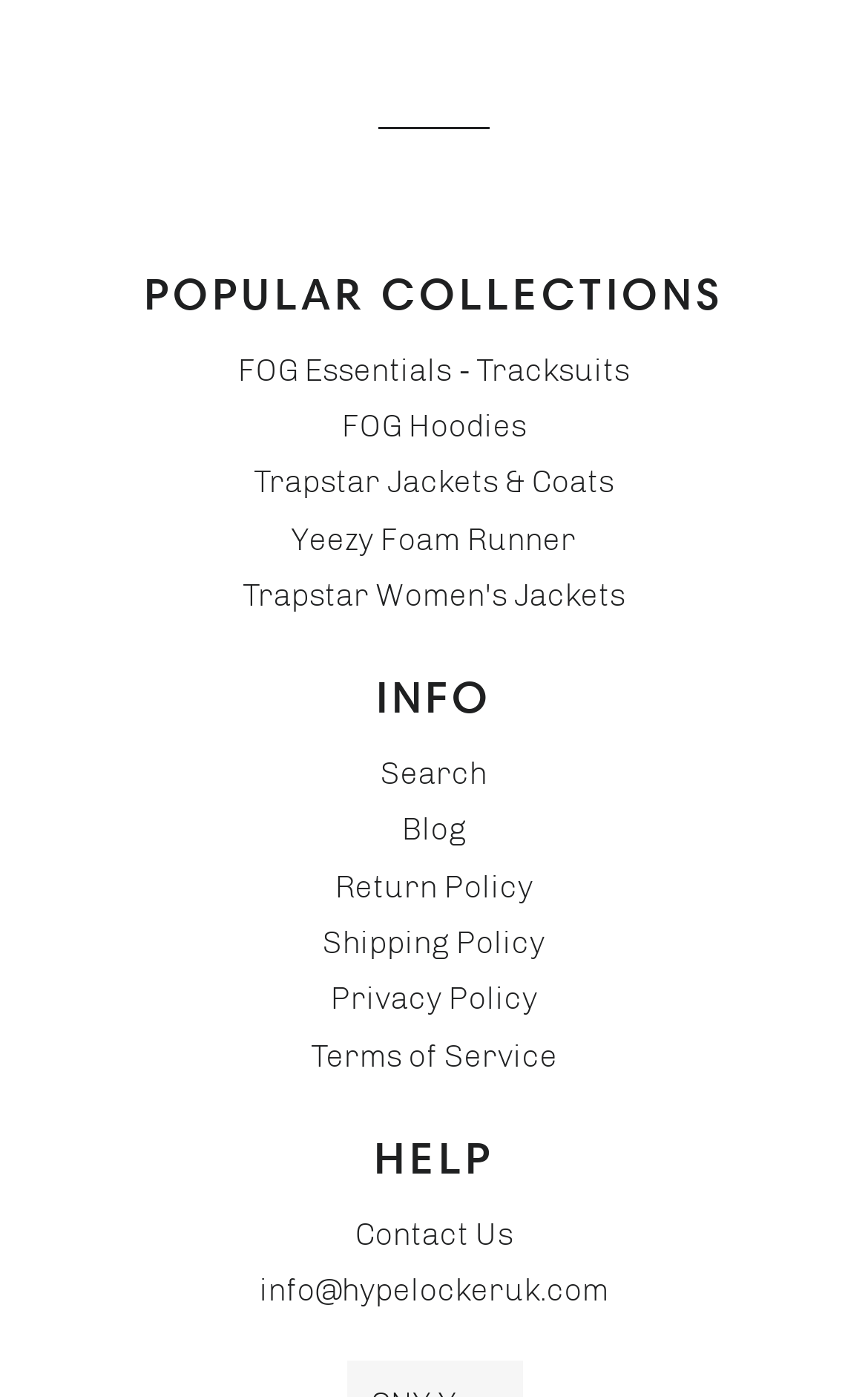Review the image closely and give a comprehensive answer to the question: What is the last heading on the webpage?

The last heading on the webpage is 'Currency' which is located at the bottom of the webpage, with a bounding box coordinate of [0.399, 0.974, 0.401, 0.975].